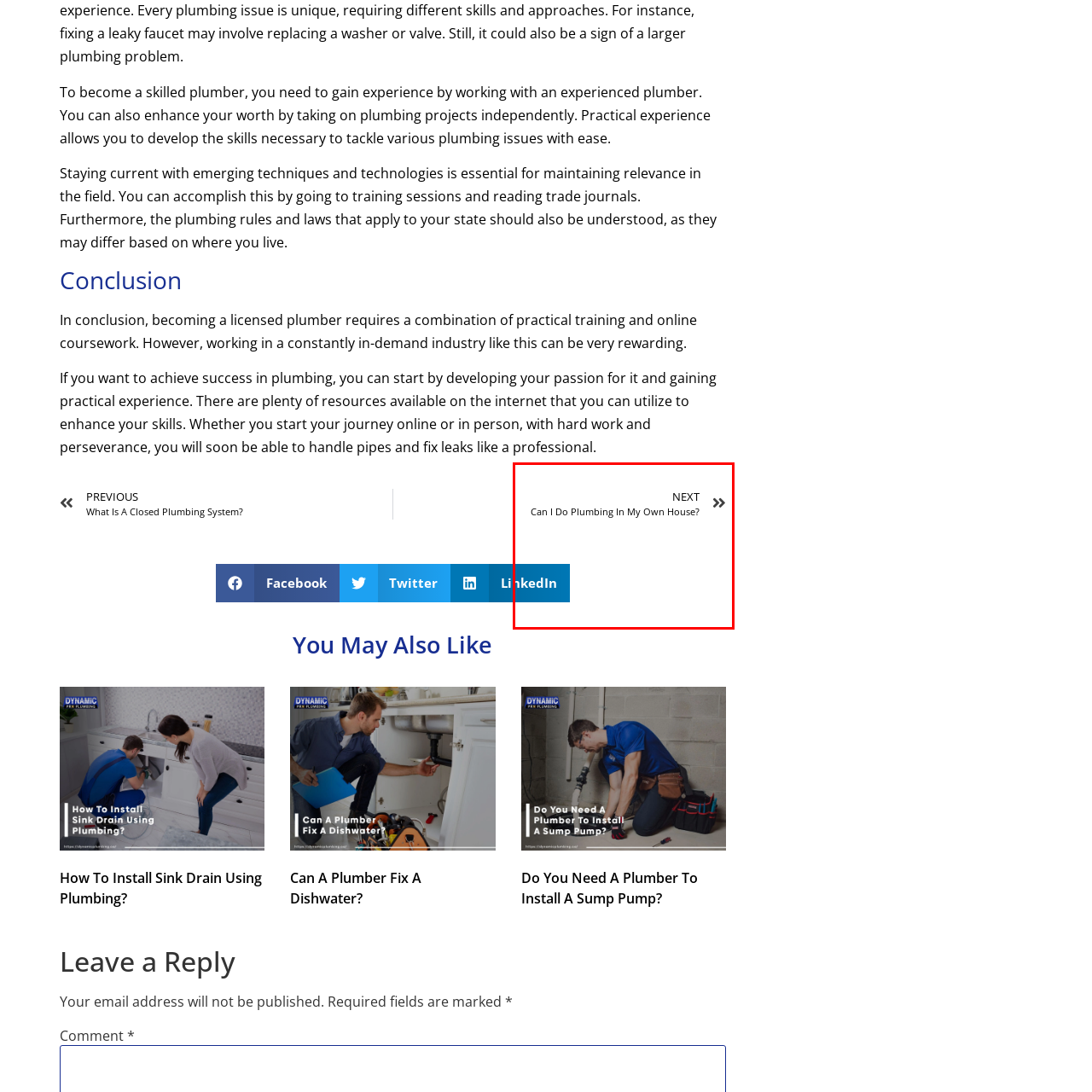Look at the section of the image marked by the red box and offer an in-depth answer to the next question considering the visual cues: What is the title of the next article?

The 'NEXT' link guides users to the next article titled 'Can I Do Plumbing In My Own House?', indicating a seamless navigation experience for readers interested in plumbing-related guidance.